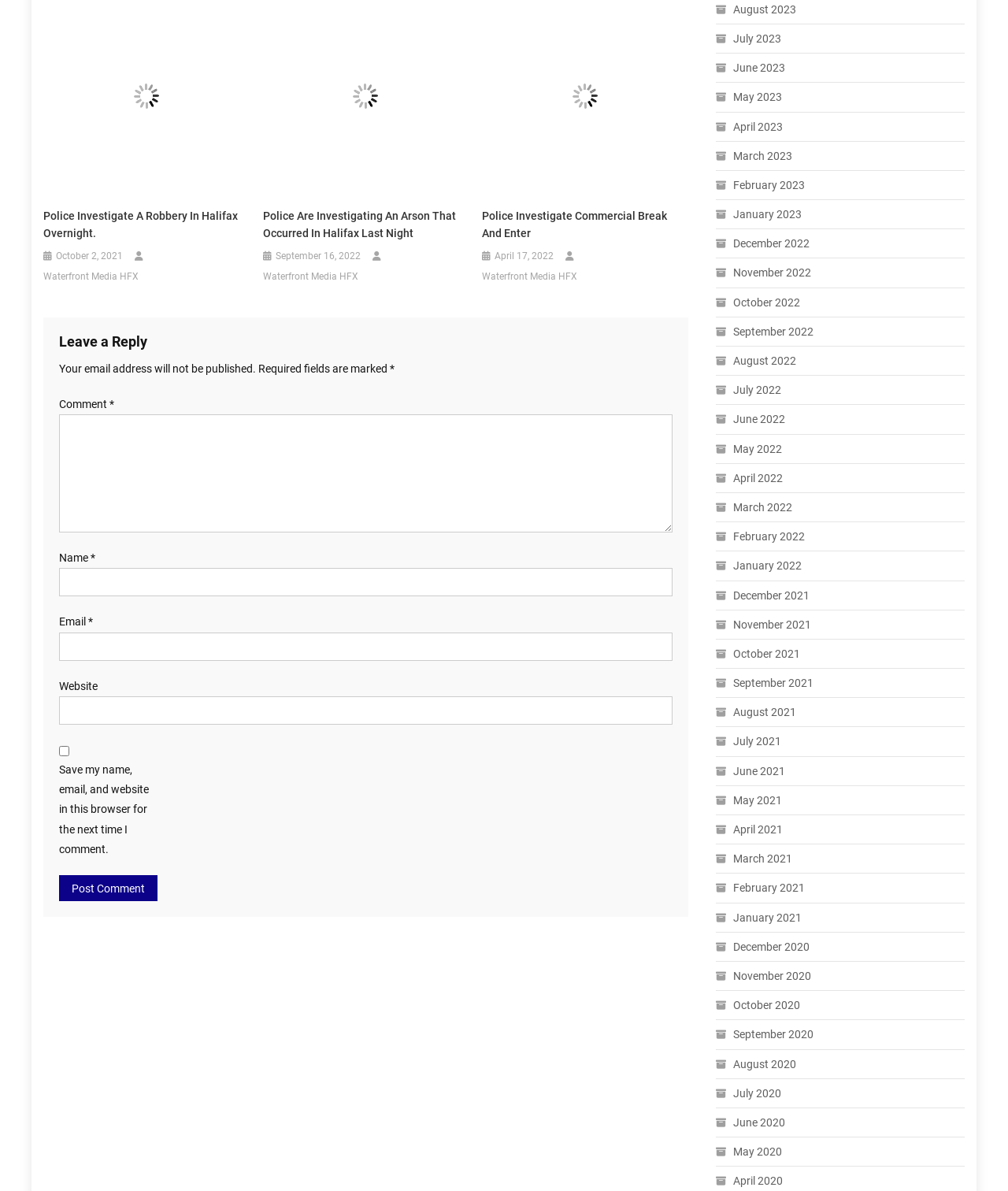Determine the bounding box coordinates of the target area to click to execute the following instruction: "Select a month from the archive list."

[0.71, 0.024, 0.775, 0.041]